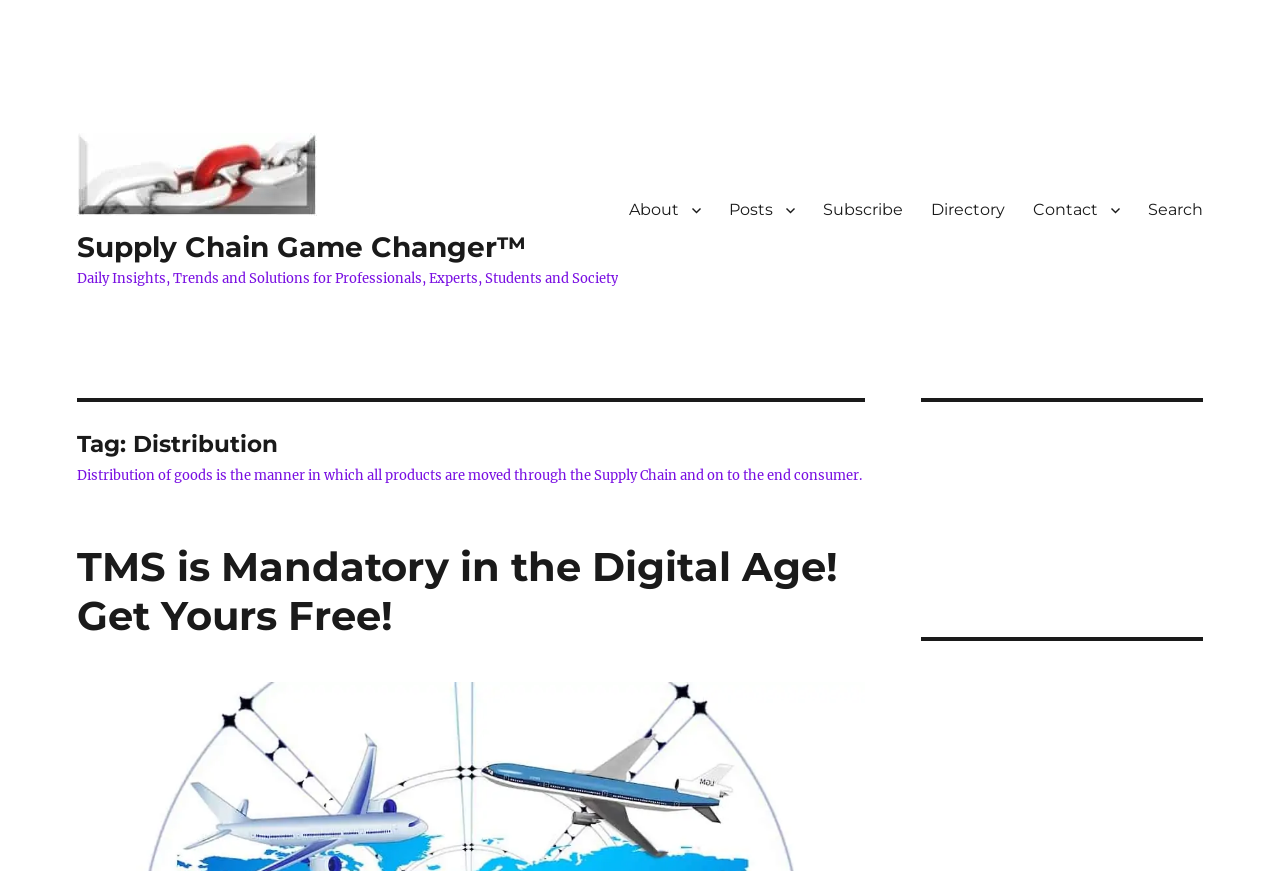What is the purpose of the supply chain?
Based on the image, answer the question with a single word or brief phrase.

Move products to end consumer